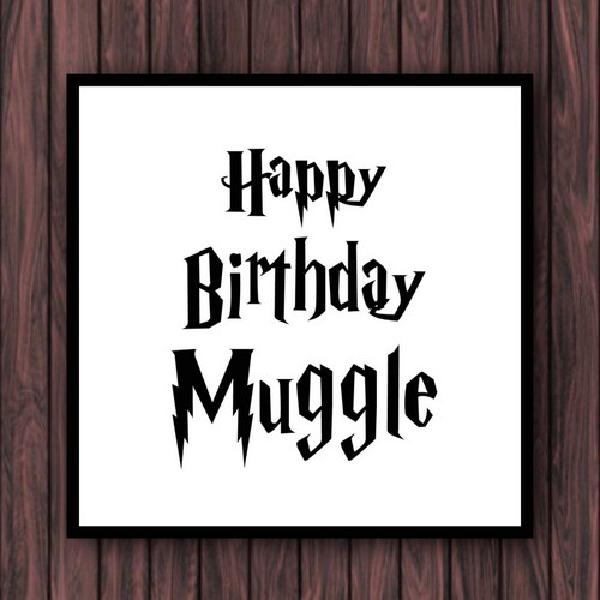What is the shape of the frame surrounding the design?
Answer the question with as much detail as possible.

Although the caption doesn't explicitly mention the shape of the frame, it does state that the design is 'framed in black', implying a rectangular or square shape, which is a common frame style.